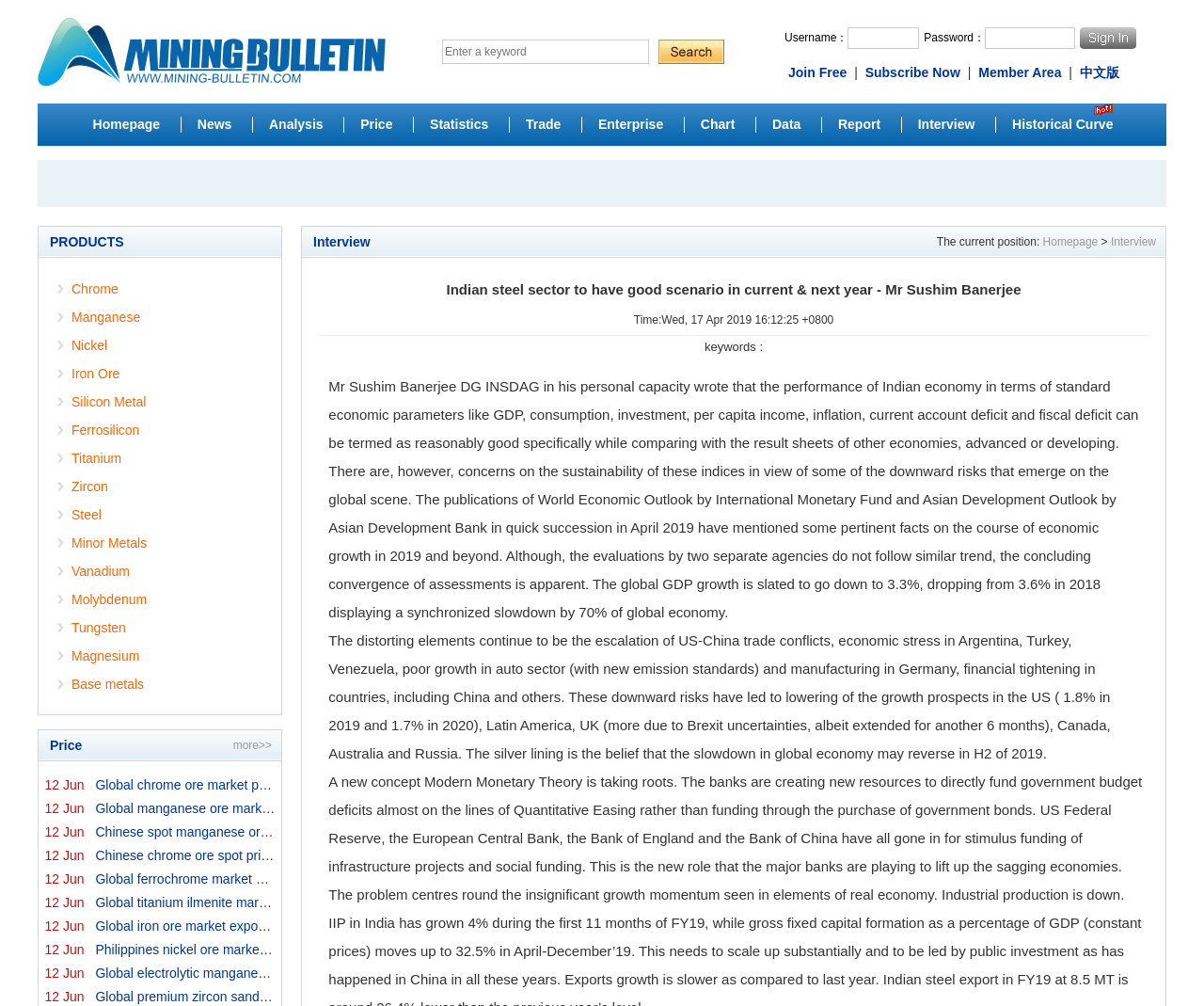Specify the bounding box coordinates of the element's region that should be clicked to achieve the following instruction: "Read the interview with Mr Sushim Banerjee". The bounding box coordinates consist of four float numbers between 0 and 1, in the format [left, top, right, bottom].

[0.265, 0.273, 0.954, 0.303]